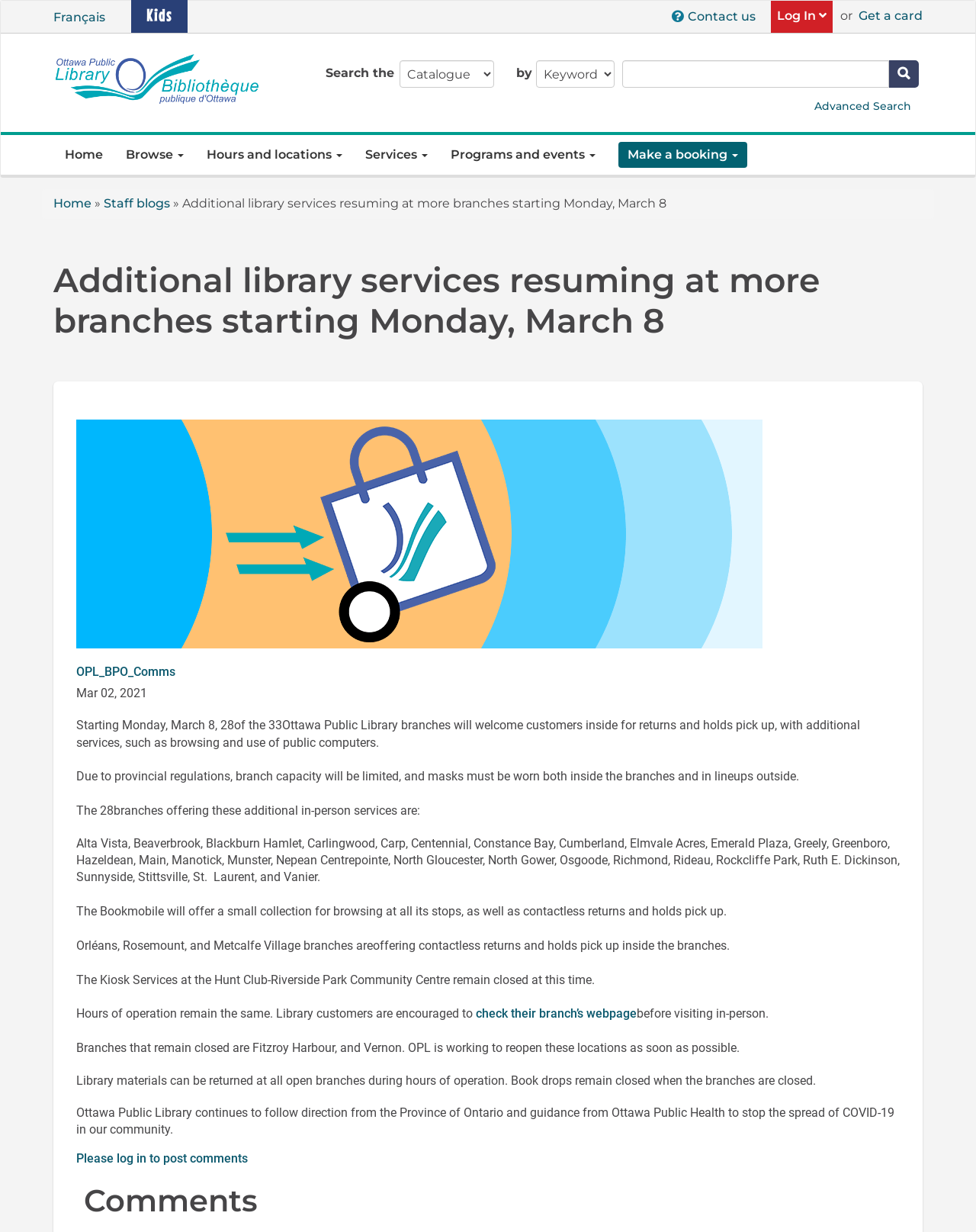Determine the bounding box coordinates of the element that should be clicked to execute the following command: "Browse the library's programs and events".

[0.45, 0.11, 0.622, 0.142]